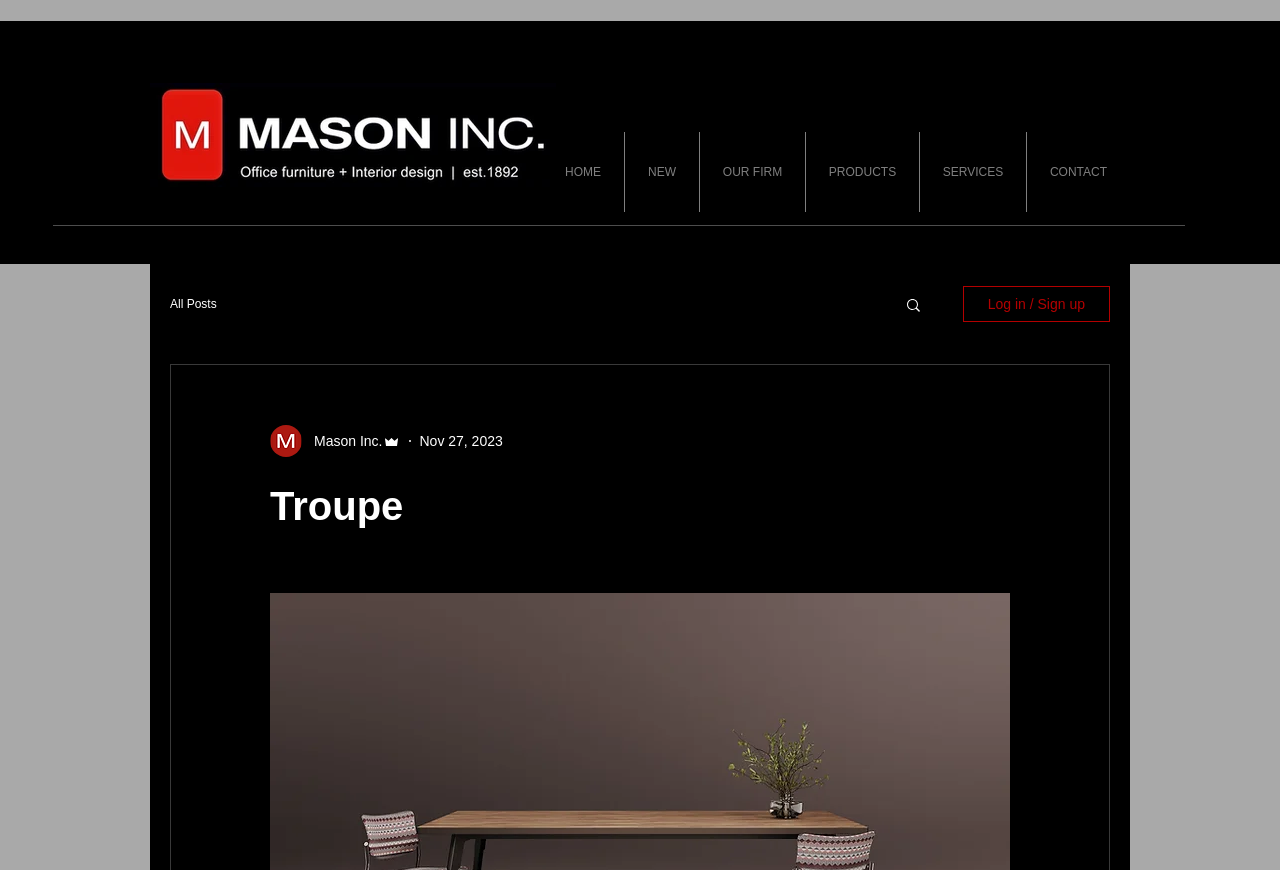What is the date mentioned on the webpage?
Using the image, provide a concise answer in one word or a short phrase.

Nov 27, 2023